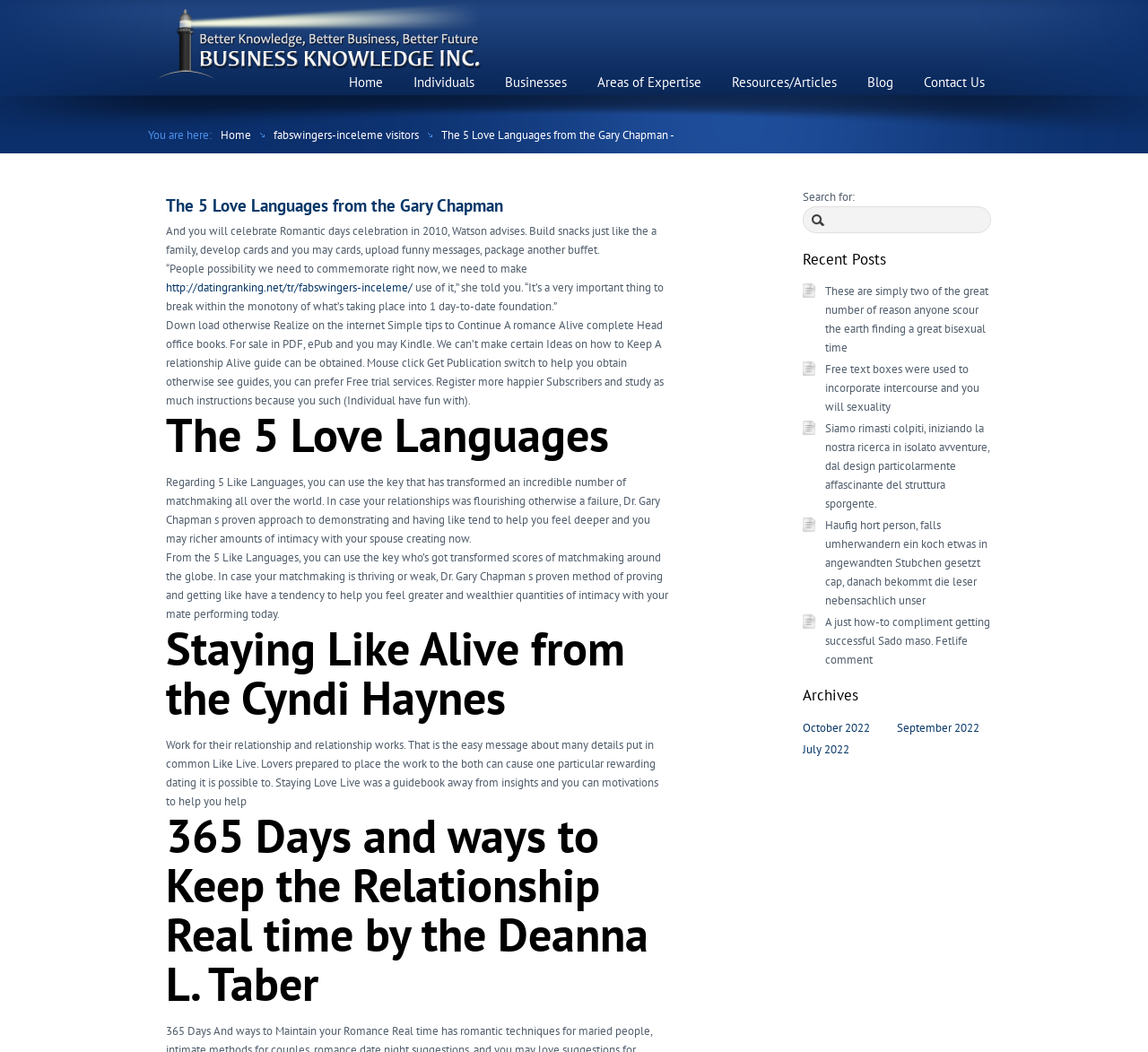Identify the bounding box coordinates of the element to click to follow this instruction: 'Visit the 'Individuals' page'. Ensure the coordinates are four float values between 0 and 1, provided as [left, top, right, bottom].

[0.348, 0.064, 0.425, 0.092]